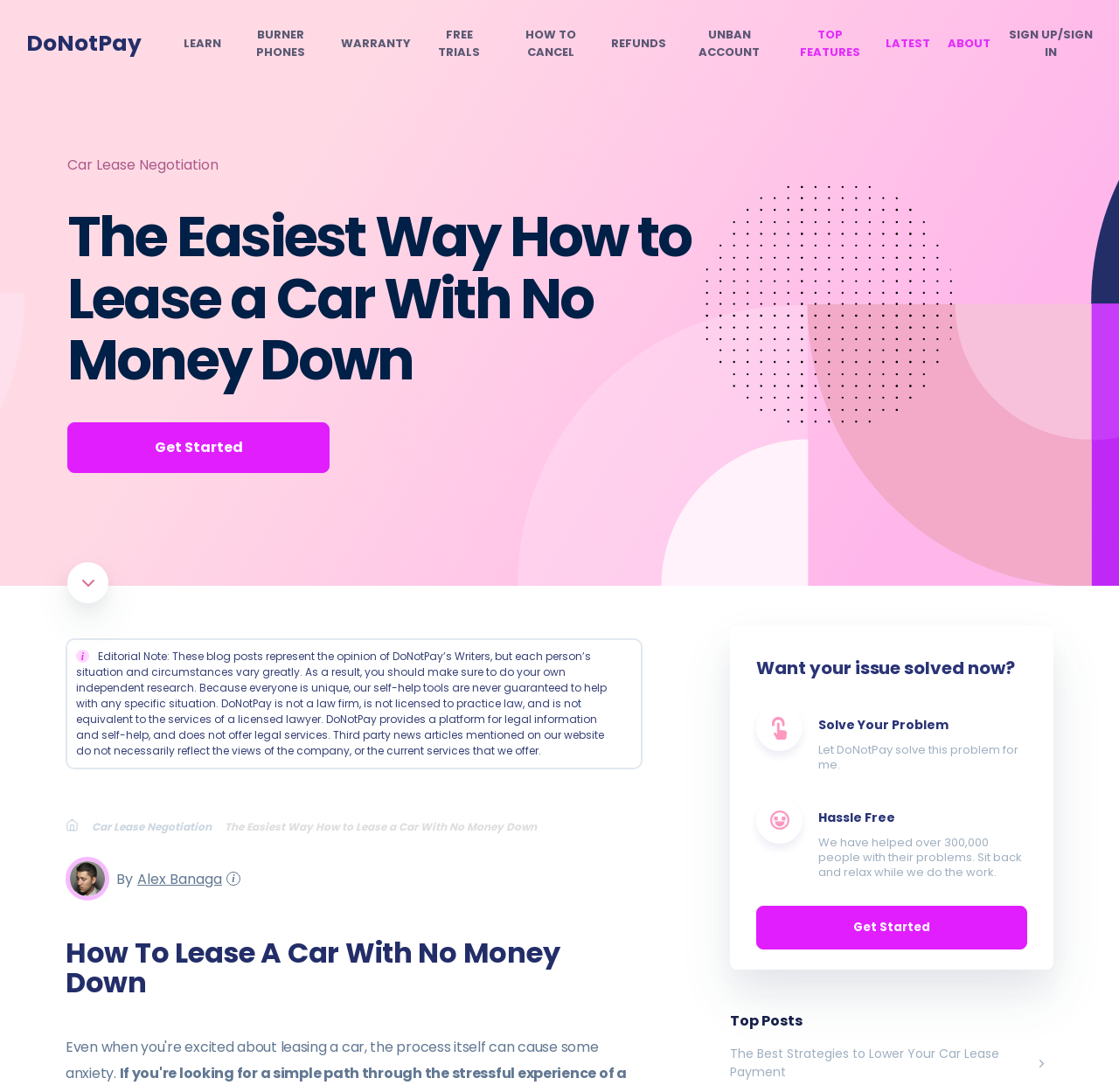Can you find and provide the main heading text of this webpage?

How To Lease A Car With No Money Down